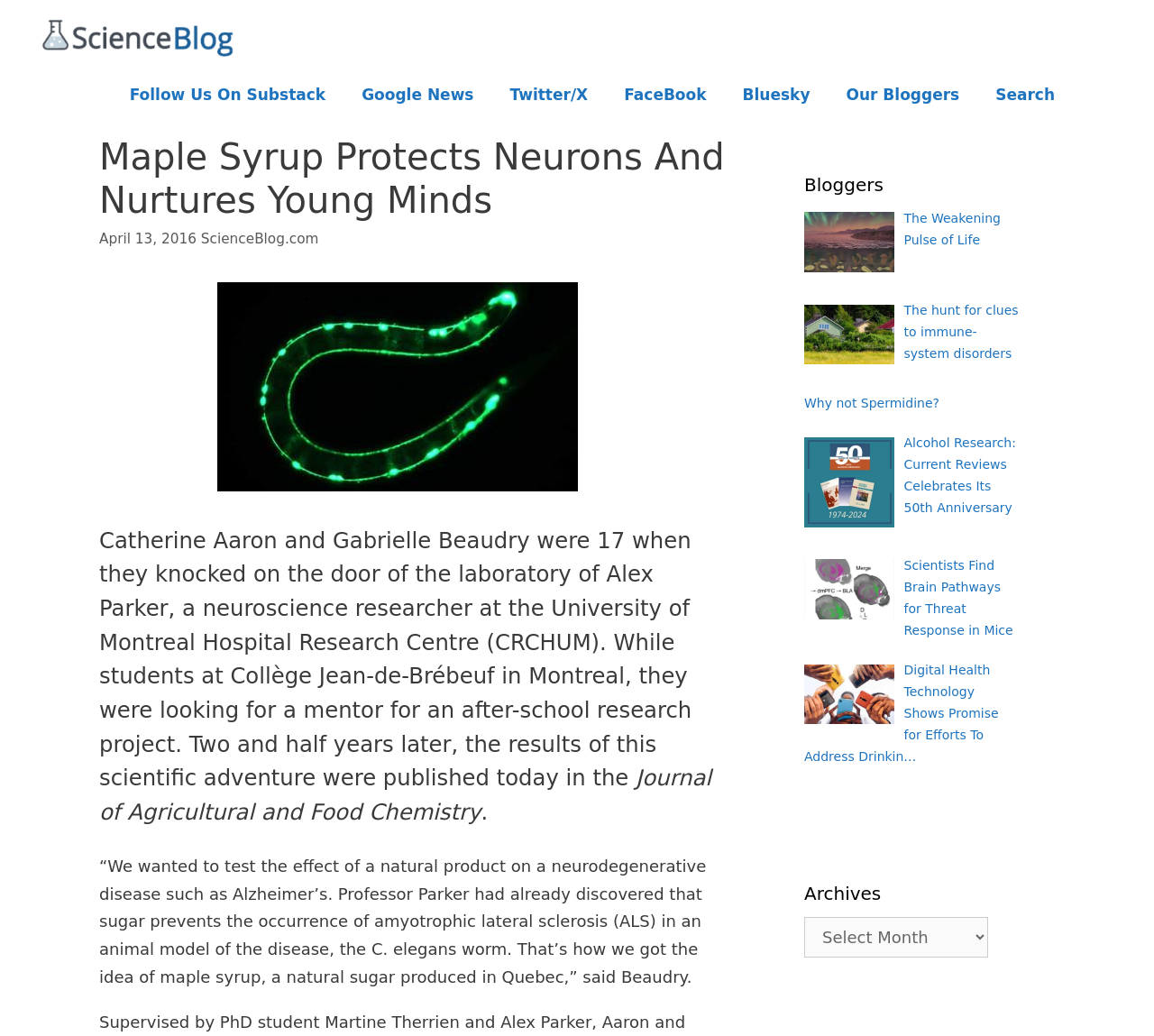Based on the provided description, "Our Bloggers", find the bounding box of the corresponding UI element in the screenshot.

[0.718, 0.074, 0.847, 0.109]